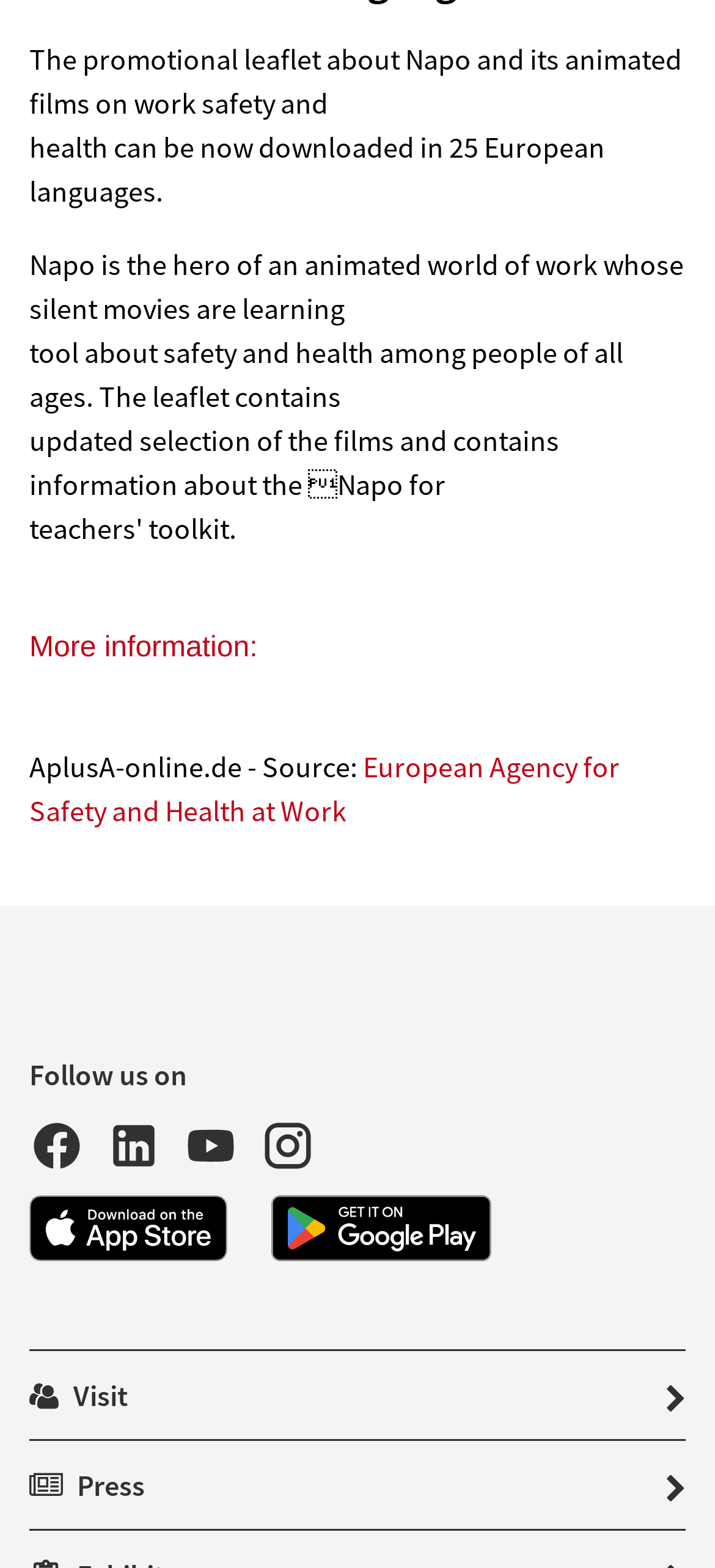Identify the bounding box coordinates for the UI element that matches this description: "title="YouTube"".

[0.256, 0.713, 0.333, 0.748]